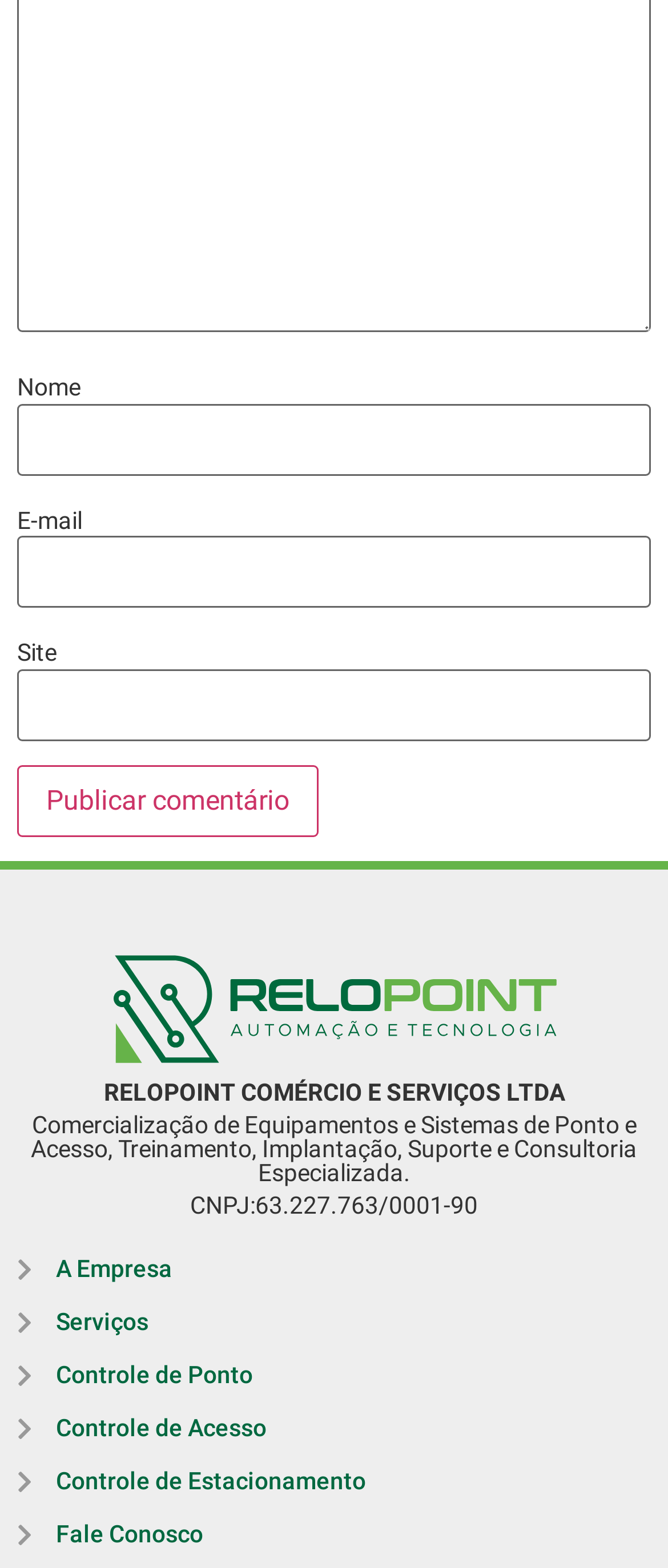Determine the bounding box coordinates of the region I should click to achieve the following instruction: "Contact us through 'Fale Conosco'". Ensure the bounding box coordinates are four float numbers between 0 and 1, i.e., [left, top, right, bottom].

[0.026, 0.967, 0.974, 0.99]